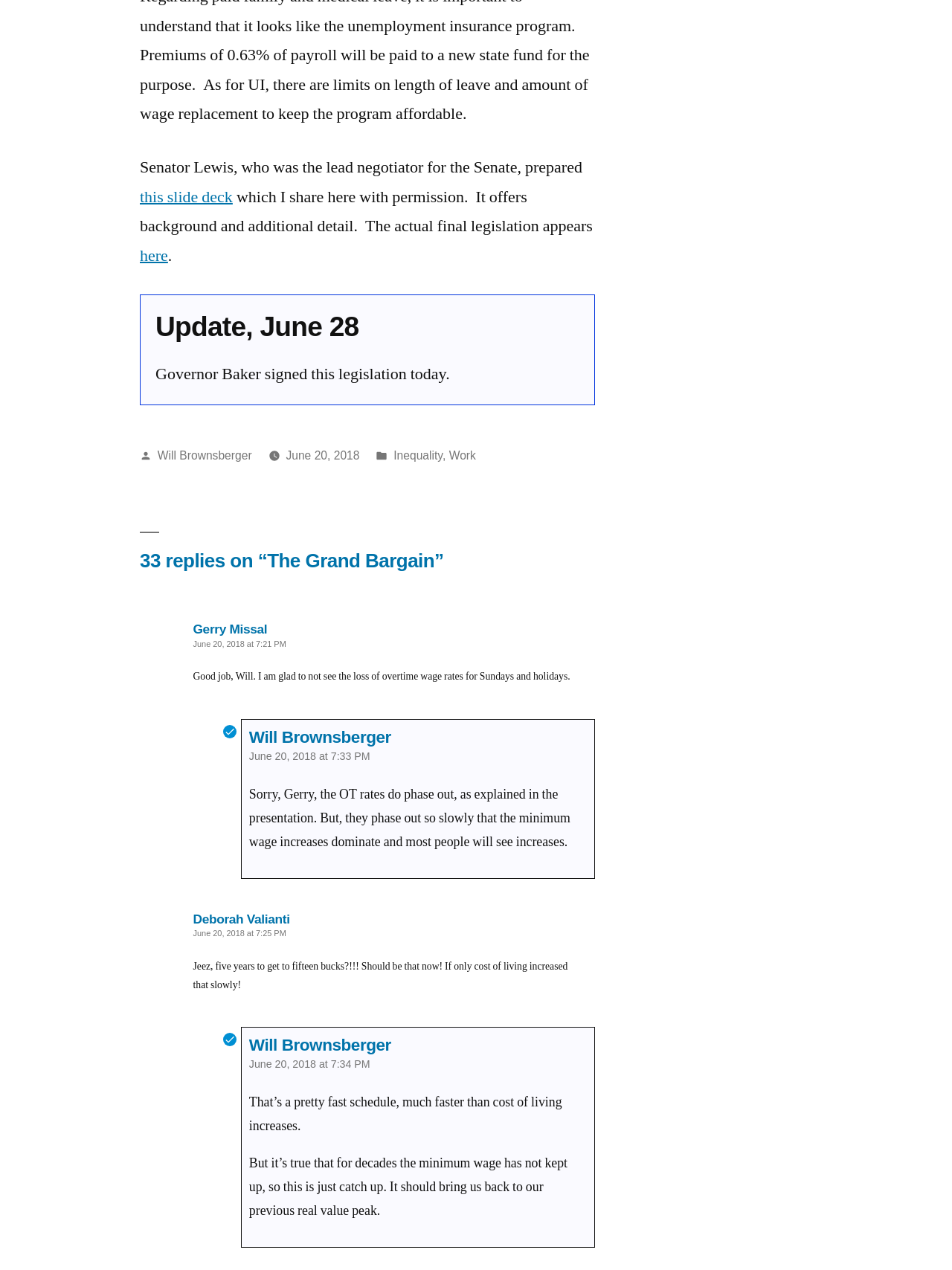What is the date of the post?
Using the details from the image, give an elaborate explanation to answer the question.

I found the answer by looking at the footer section of the page, specifically the text 'Posted on June 20, 2018' which indicates that the post was made on June 20, 2018.